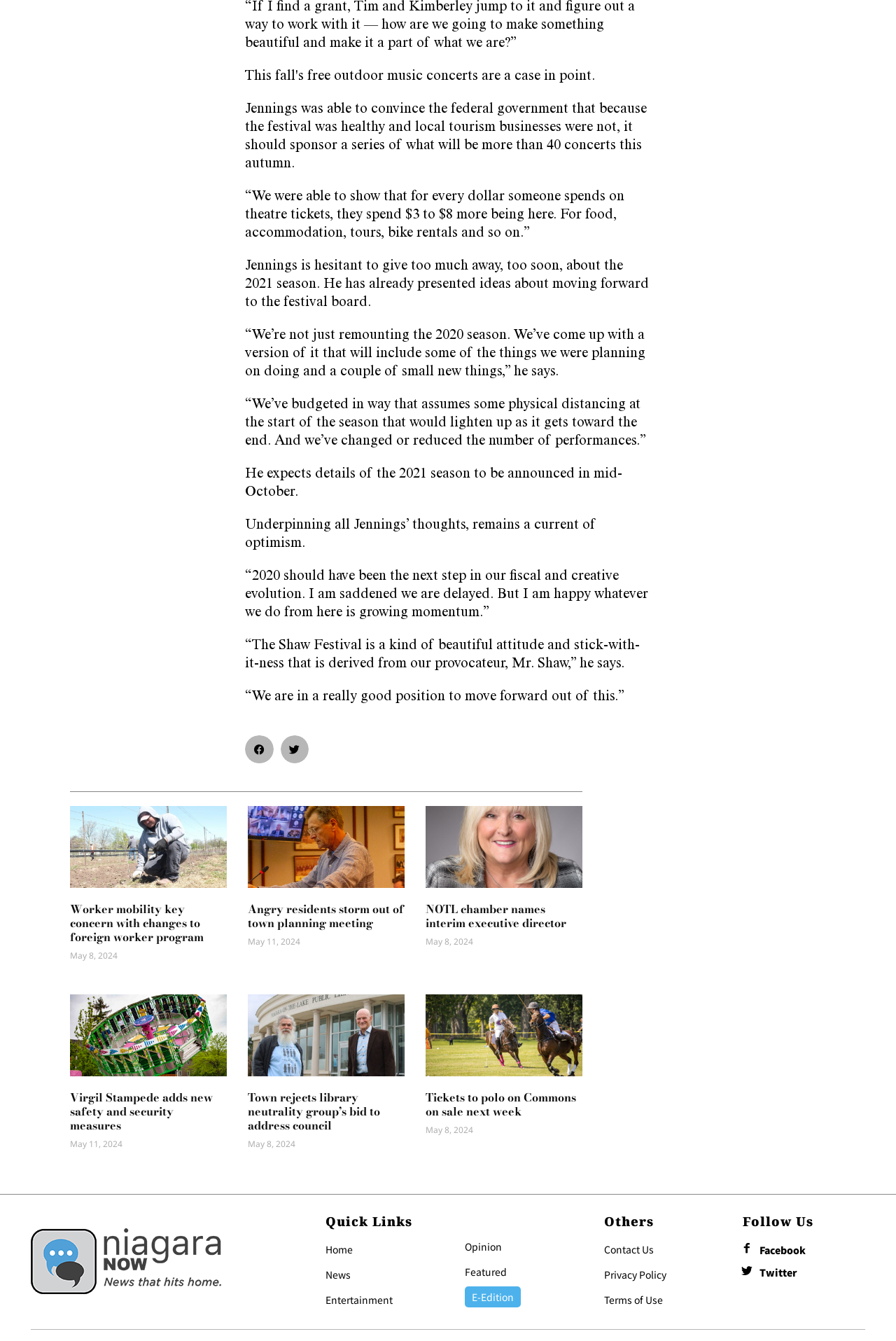Respond to the question below with a single word or phrase: What is the purpose of the buttons 'Share on facebook' and 'Share on twitter'?

Sharing articles